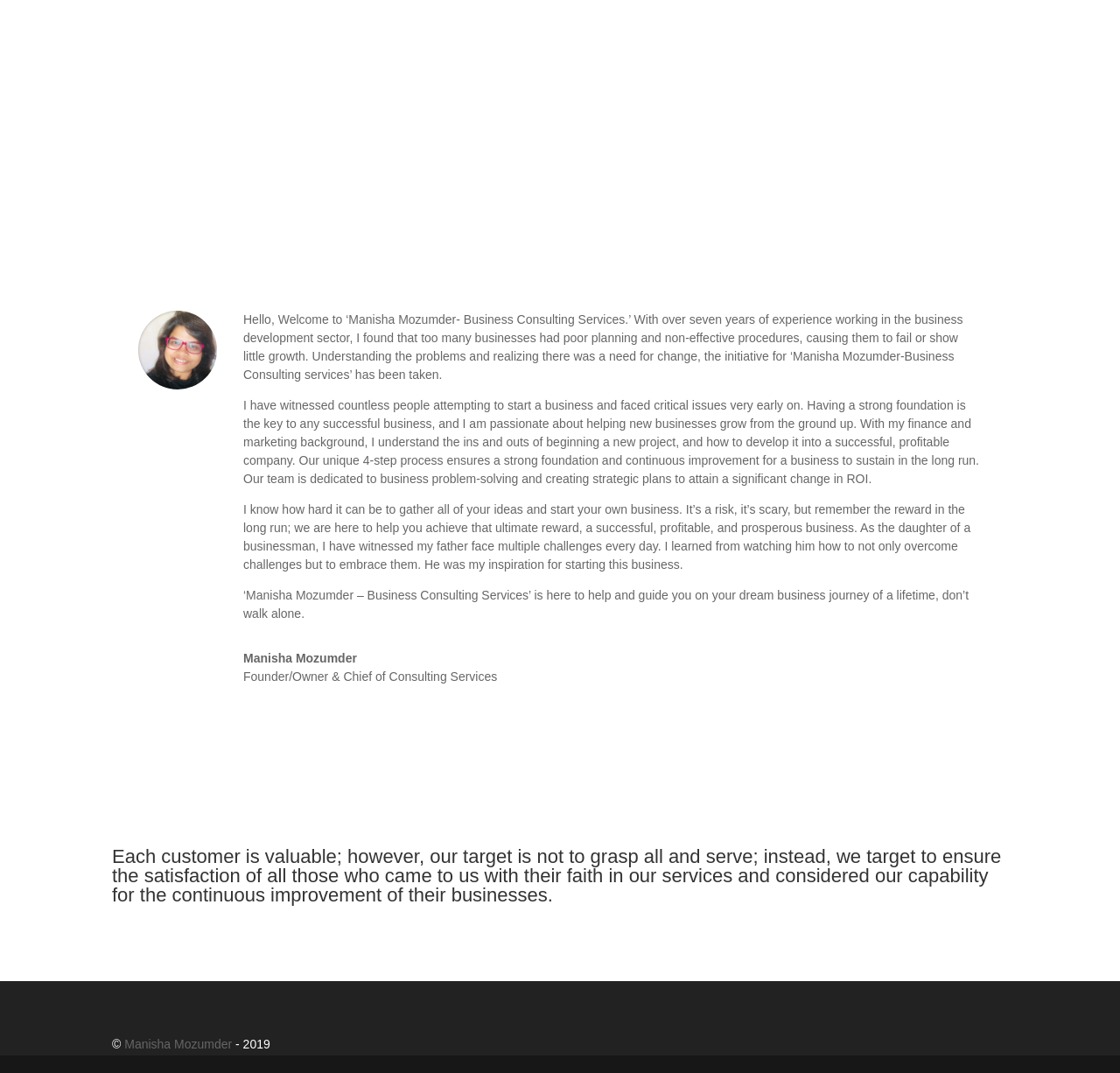Given the element description: "Manisha Mozumder", predict the bounding box coordinates of this UI element. The coordinates must be four float numbers between 0 and 1, given as [left, top, right, bottom].

[0.111, 0.967, 0.207, 0.98]